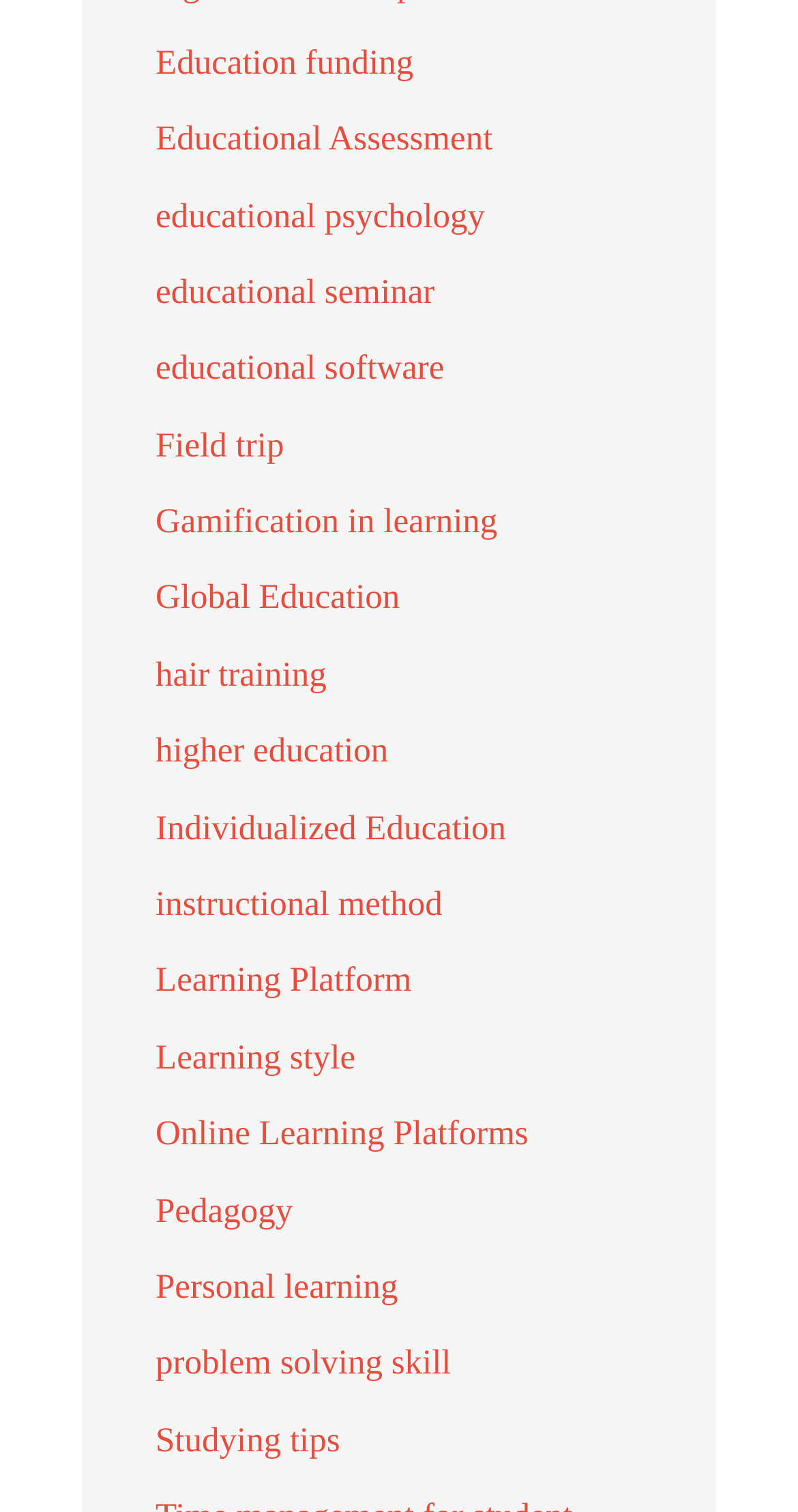Please provide a brief answer to the question using only one word or phrase: 
What is the last link on the webpage?

Studying tips